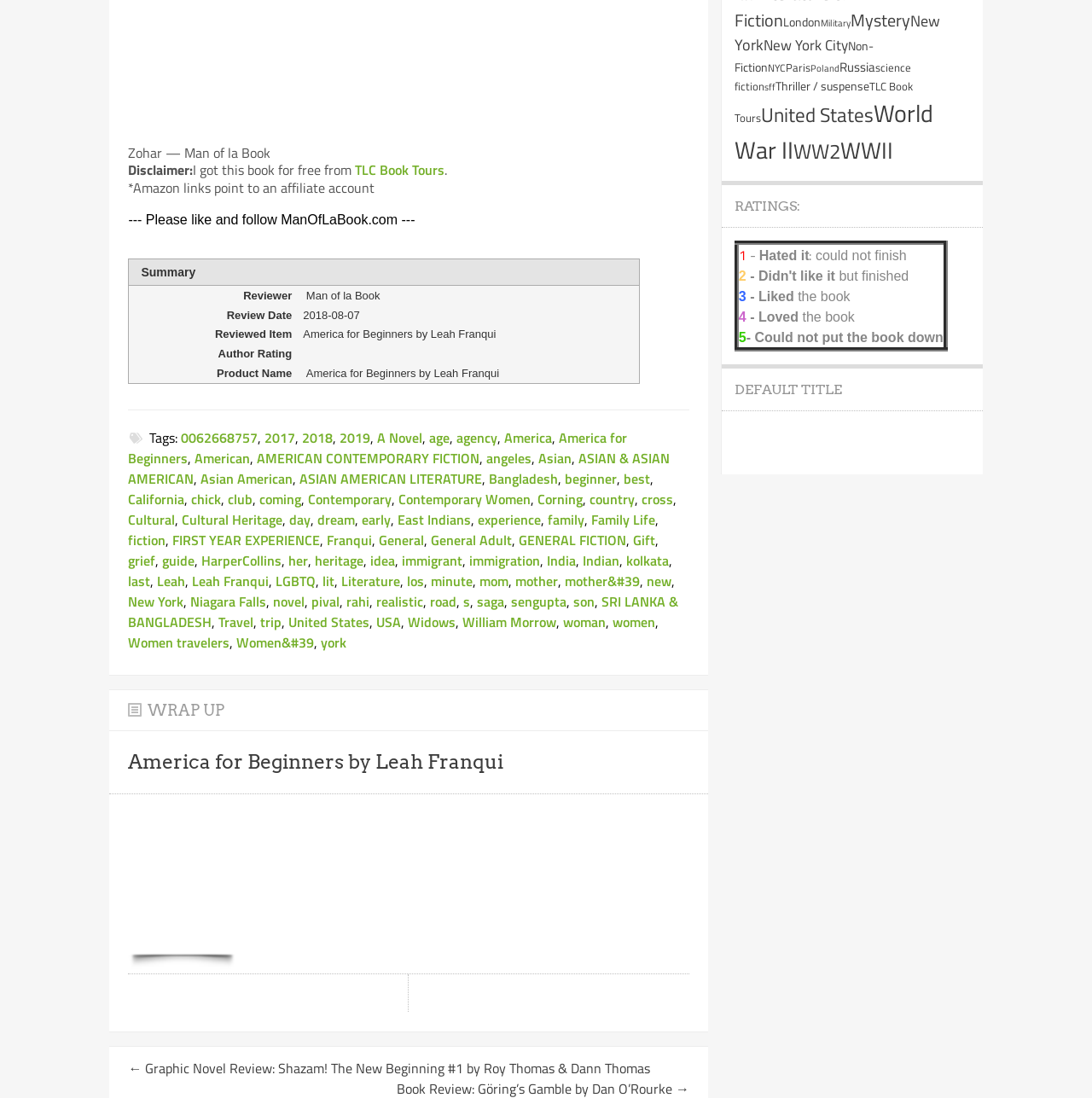Provide the bounding box coordinates of the HTML element this sentence describes: "ASIAN & ASIAN AMERICAN".

[0.117, 0.408, 0.614, 0.445]